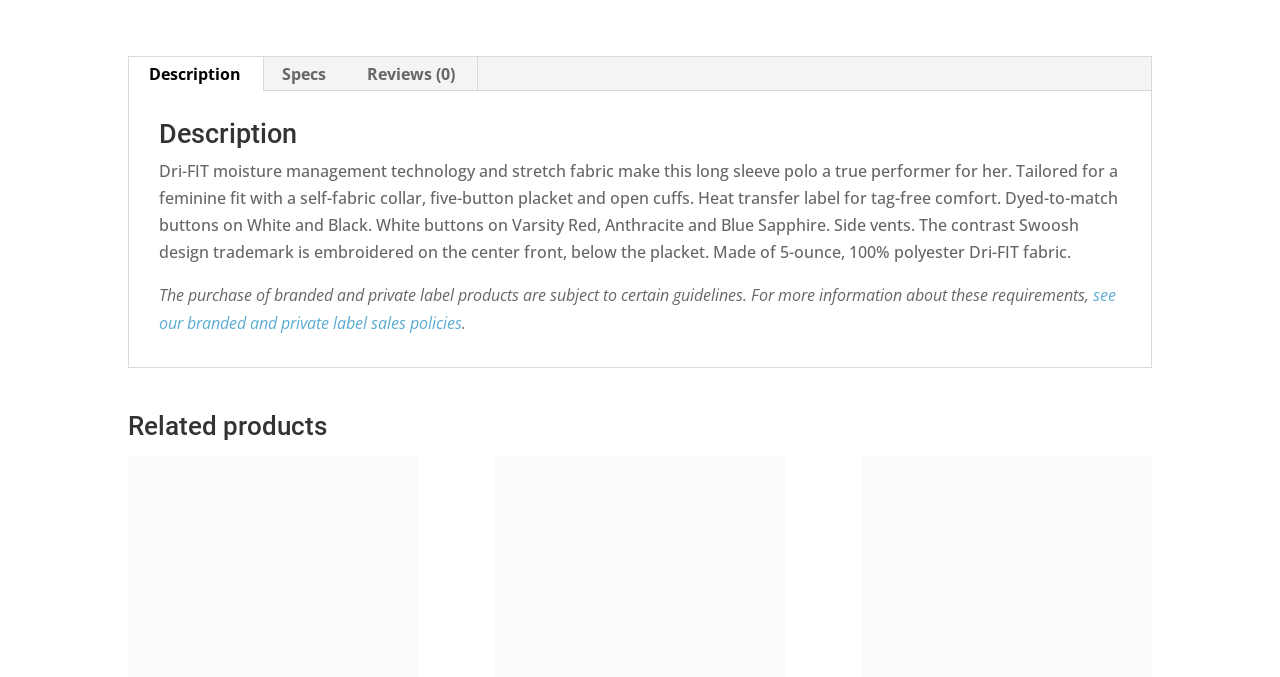What is below the placket on the product?
Please utilize the information in the image to give a detailed response to the question.

According to the description, 'The contrast Swoosh design trademark is embroidered on the center front, below the placket', which means the Swoosh design trademark is located below the placket on the product.